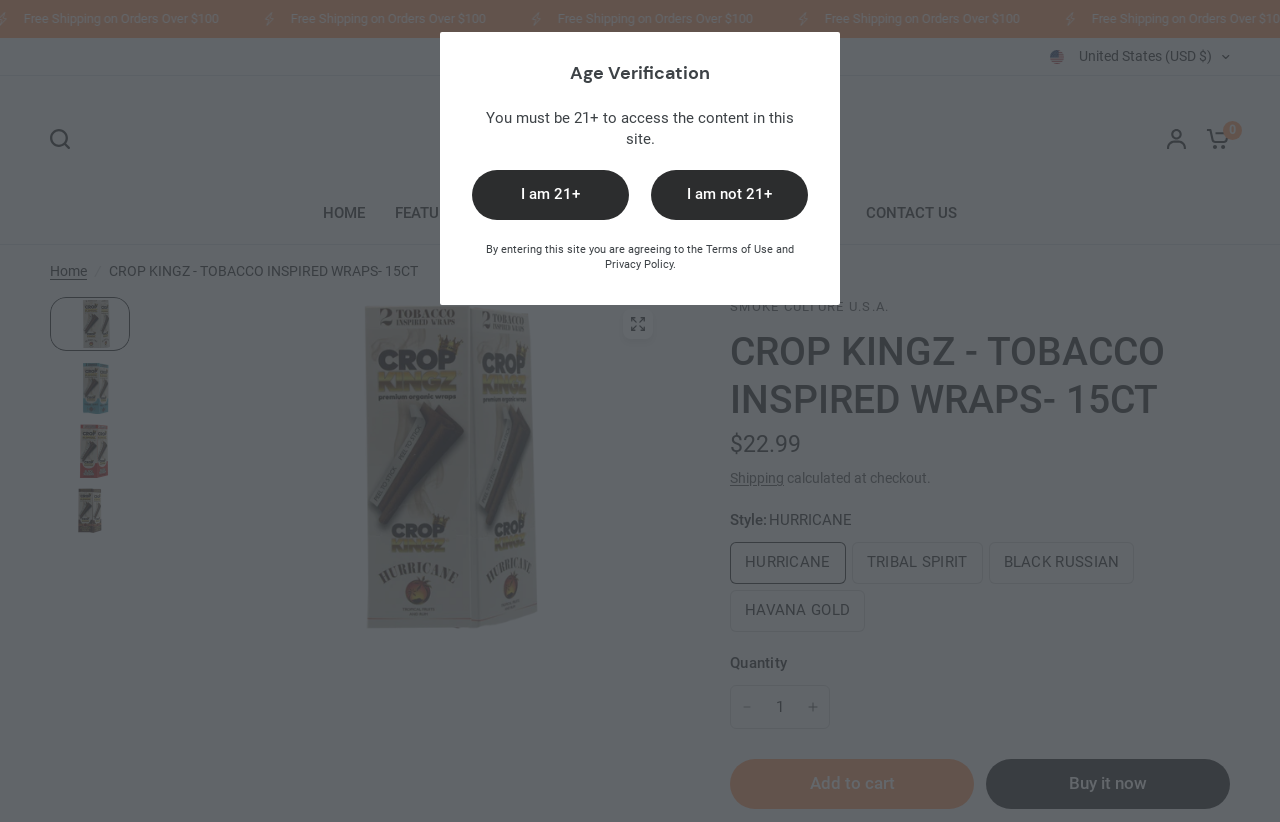Kindly respond to the following question with a single word or a brief phrase: 
What is the price of the CROP KINGZ product?

$22.99